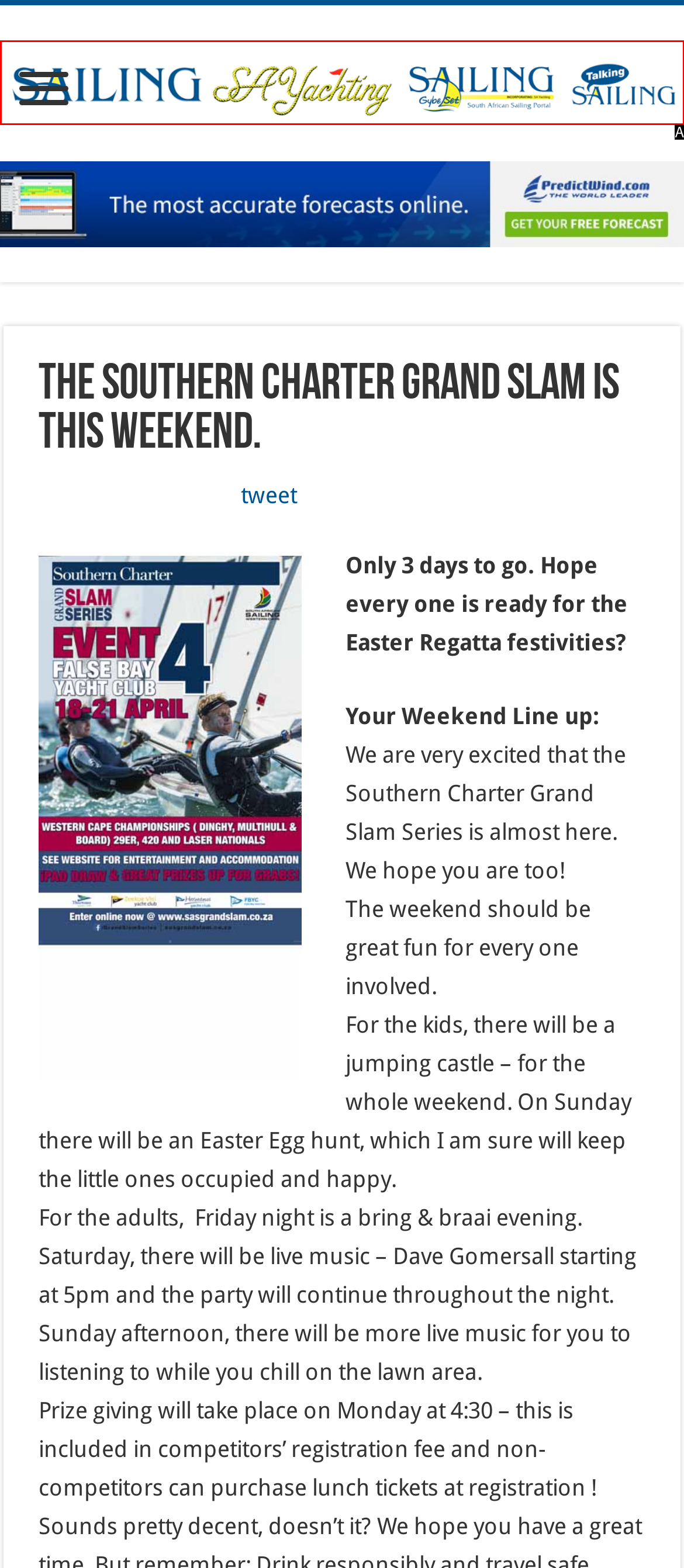Tell me which one HTML element best matches the description: Sailing Magazine
Answer with the option's letter from the given choices directly.

A